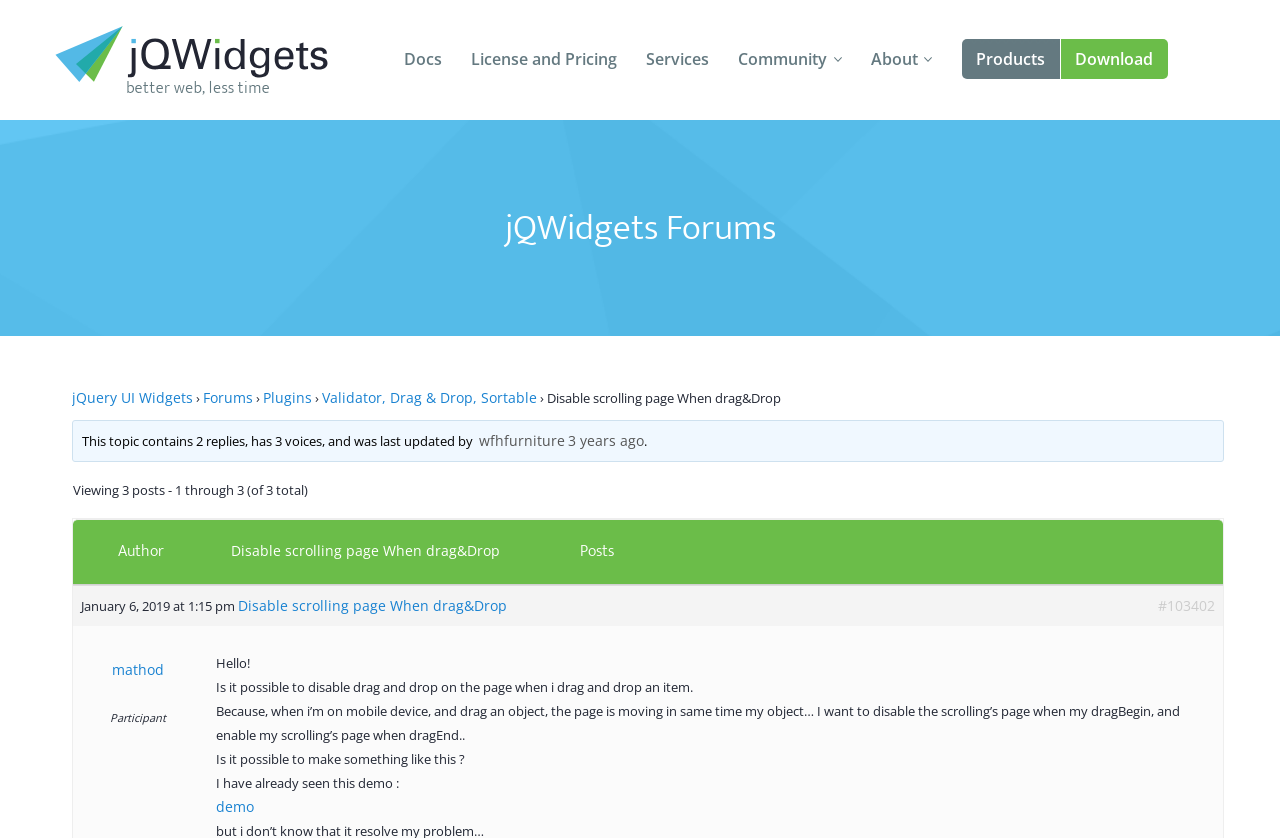Based on the image, please elaborate on the answer to the following question:
What is the name of the person who started the topic?

The name of the person who started the topic can be found in the text 'wfhfurniture' which is located next to the text '3 years ago'.